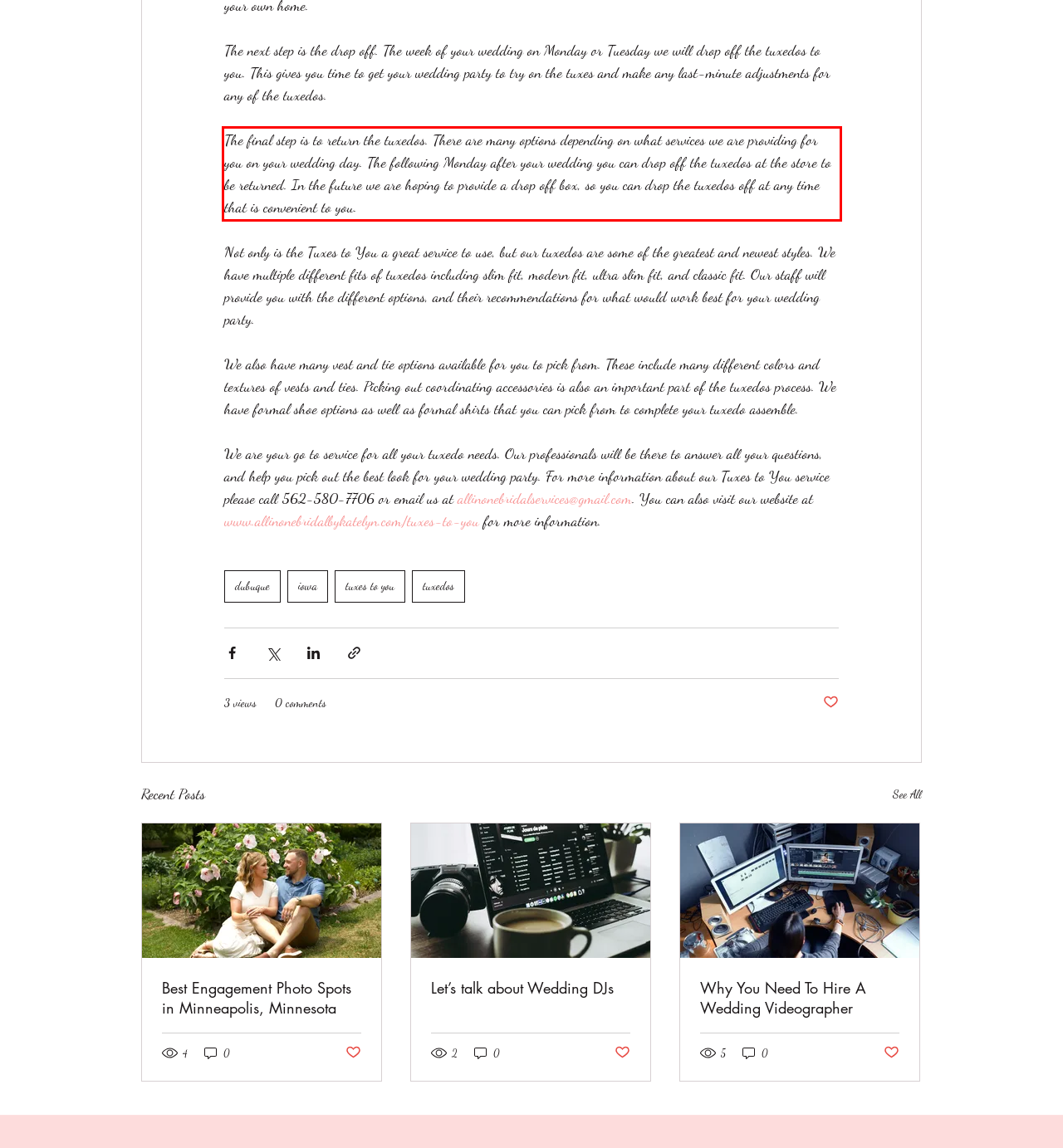Please take the screenshot of the webpage, find the red bounding box, and generate the text content that is within this red bounding box.

The final step is to return the tuxedos. There are many options depending on what services we are providing for you on your wedding day. The following Monday after your wedding you can drop off the tuxedos at the store to be returned. In the future we are hoping to provide a drop off box, so you can drop the tuxedos off at any time that is convenient to you.